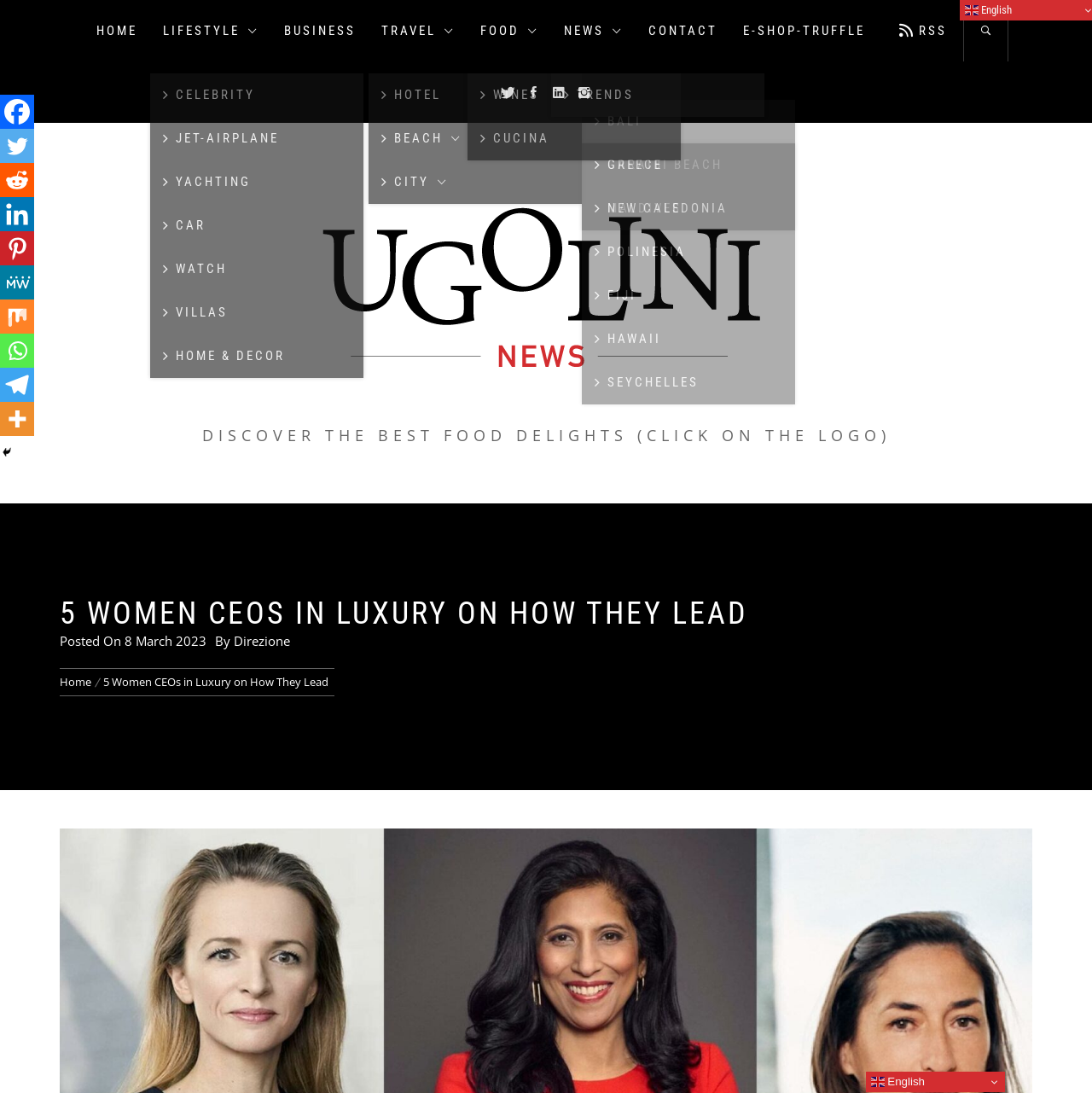Locate the bounding box coordinates of the area that needs to be clicked to fulfill the following instruction: "visit the e-shop". The coordinates should be in the format of four float numbers between 0 and 1, namely [left, top, right, bottom].

[0.669, 0.0, 0.804, 0.056]